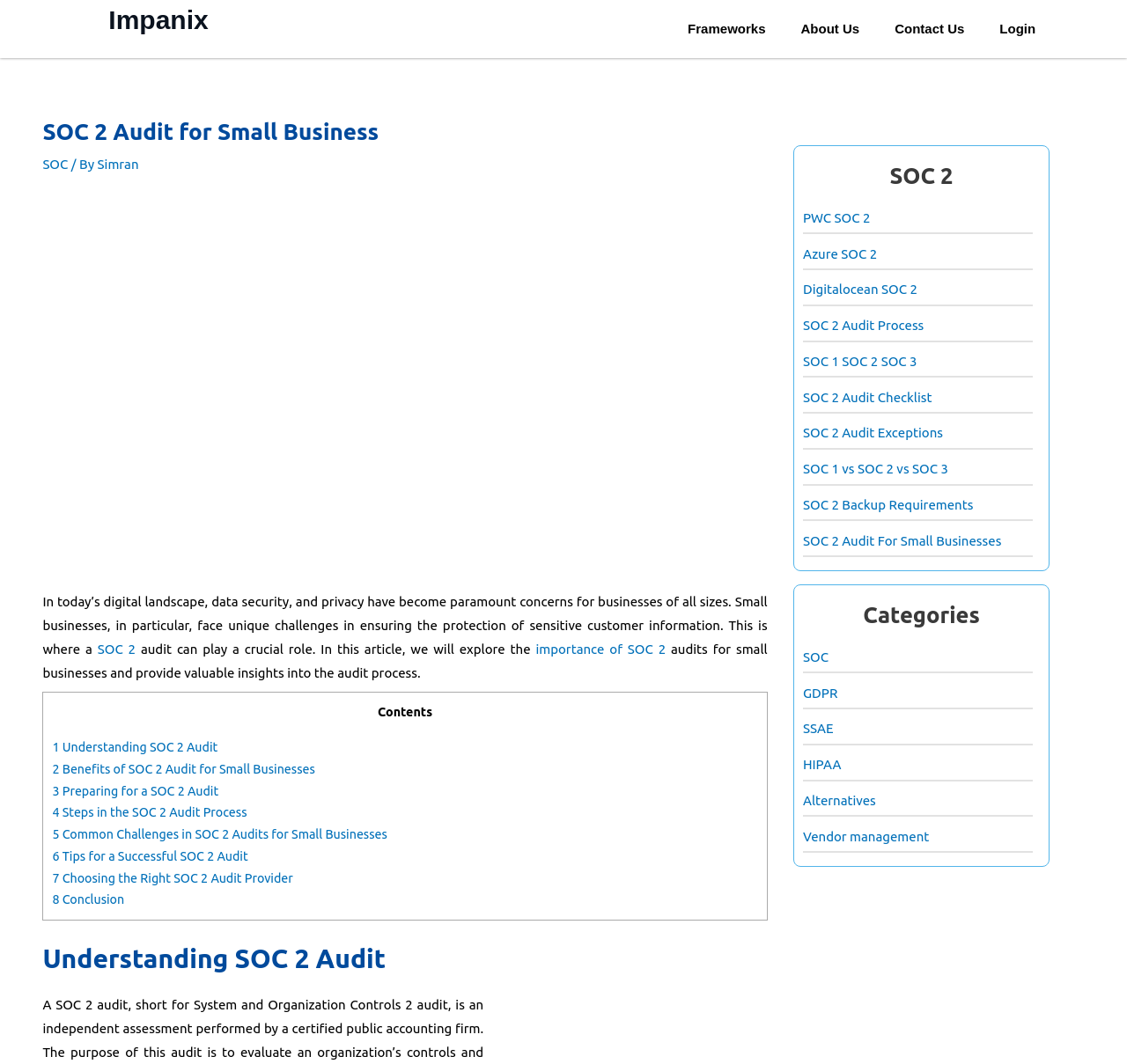Please specify the bounding box coordinates of the clickable region necessary for completing the following instruction: "Read the article about 'SOC 2 Audit for Small Business'". The coordinates must consist of four float numbers between 0 and 1, i.e., [left, top, right, bottom].

[0.038, 0.111, 0.681, 0.137]